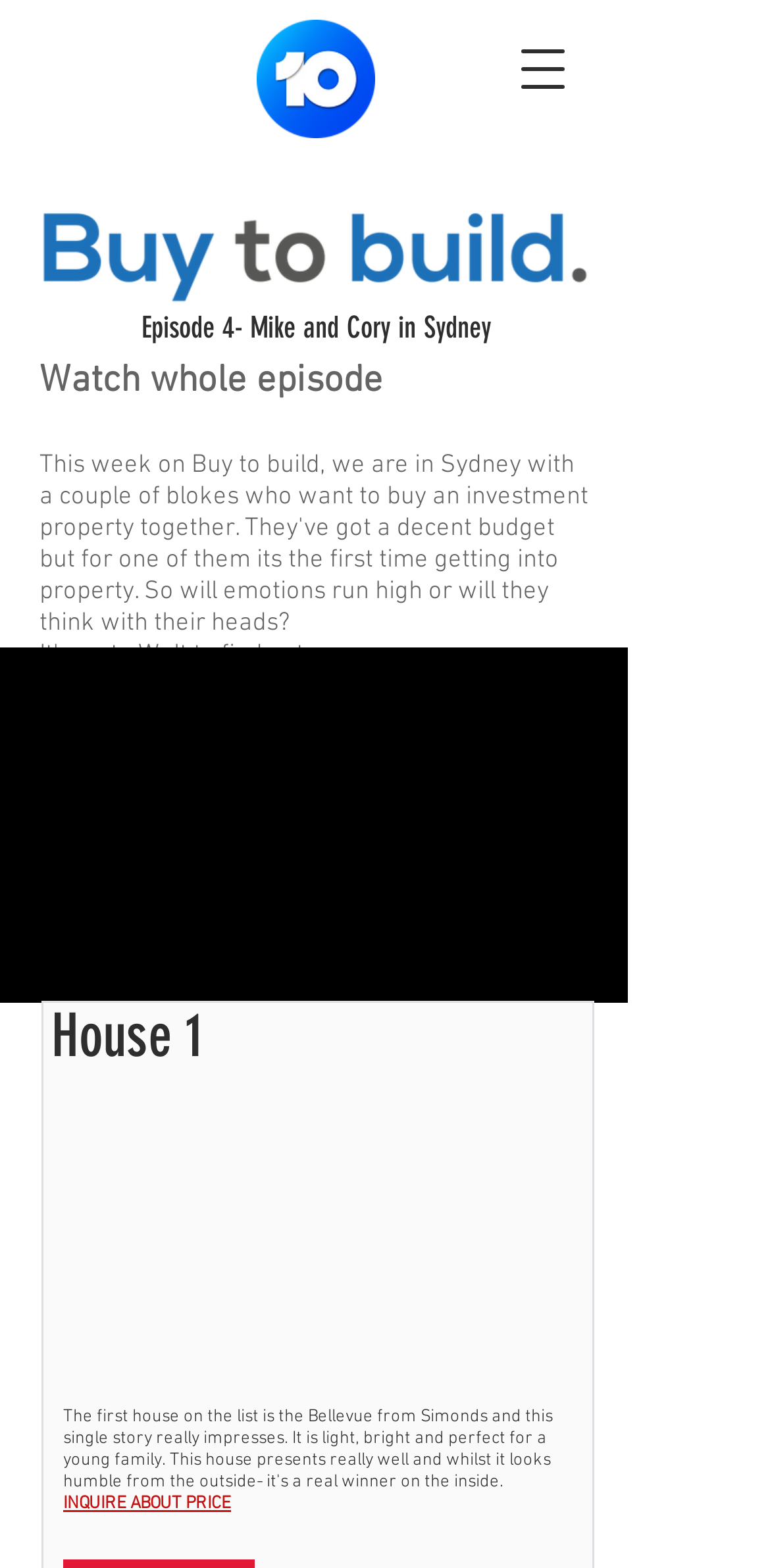Using the webpage screenshot, find the UI element described by aria-label="Open navigation menu". Provide the bounding box coordinates in the format (top-left x, top-left y, bottom-right x, bottom-right y), ensuring all values are floating point numbers between 0 and 1.

[0.641, 0.013, 0.769, 0.076]